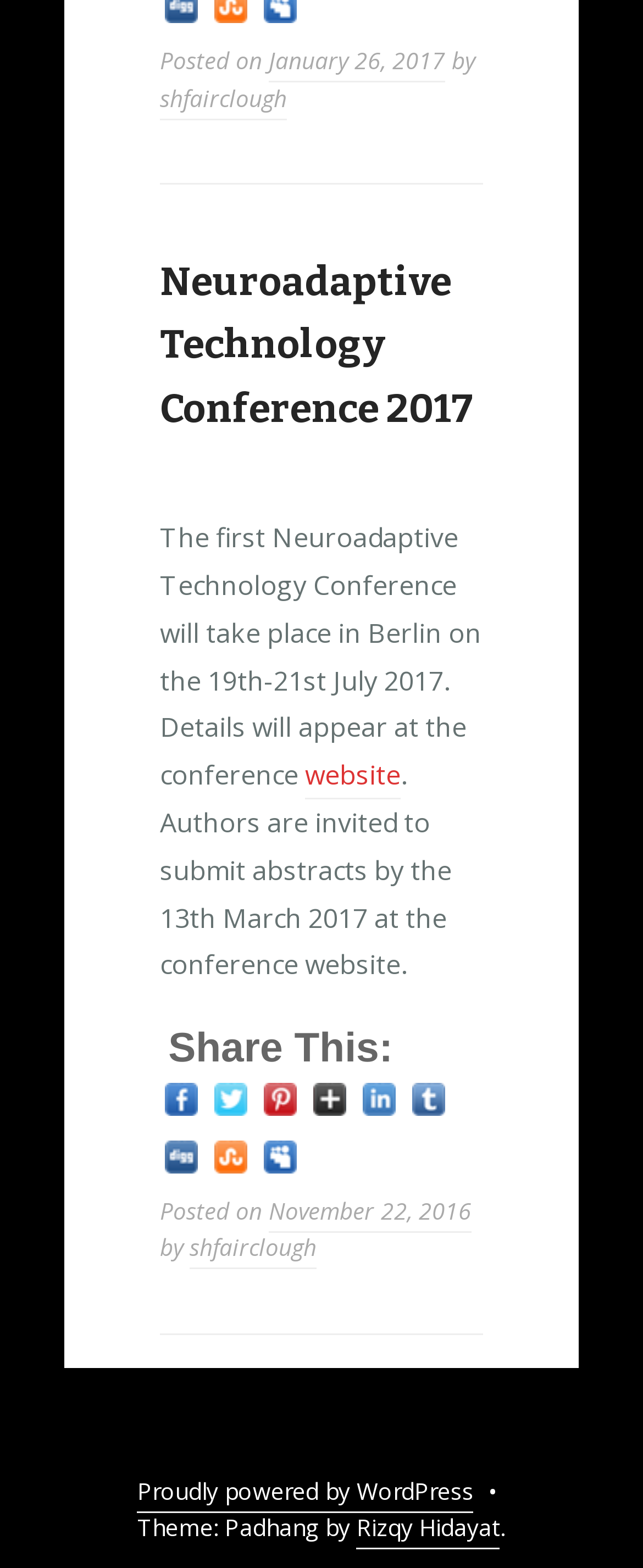Who is the author of the latest article?
Please look at the screenshot and answer using one word or phrase.

shfairclough